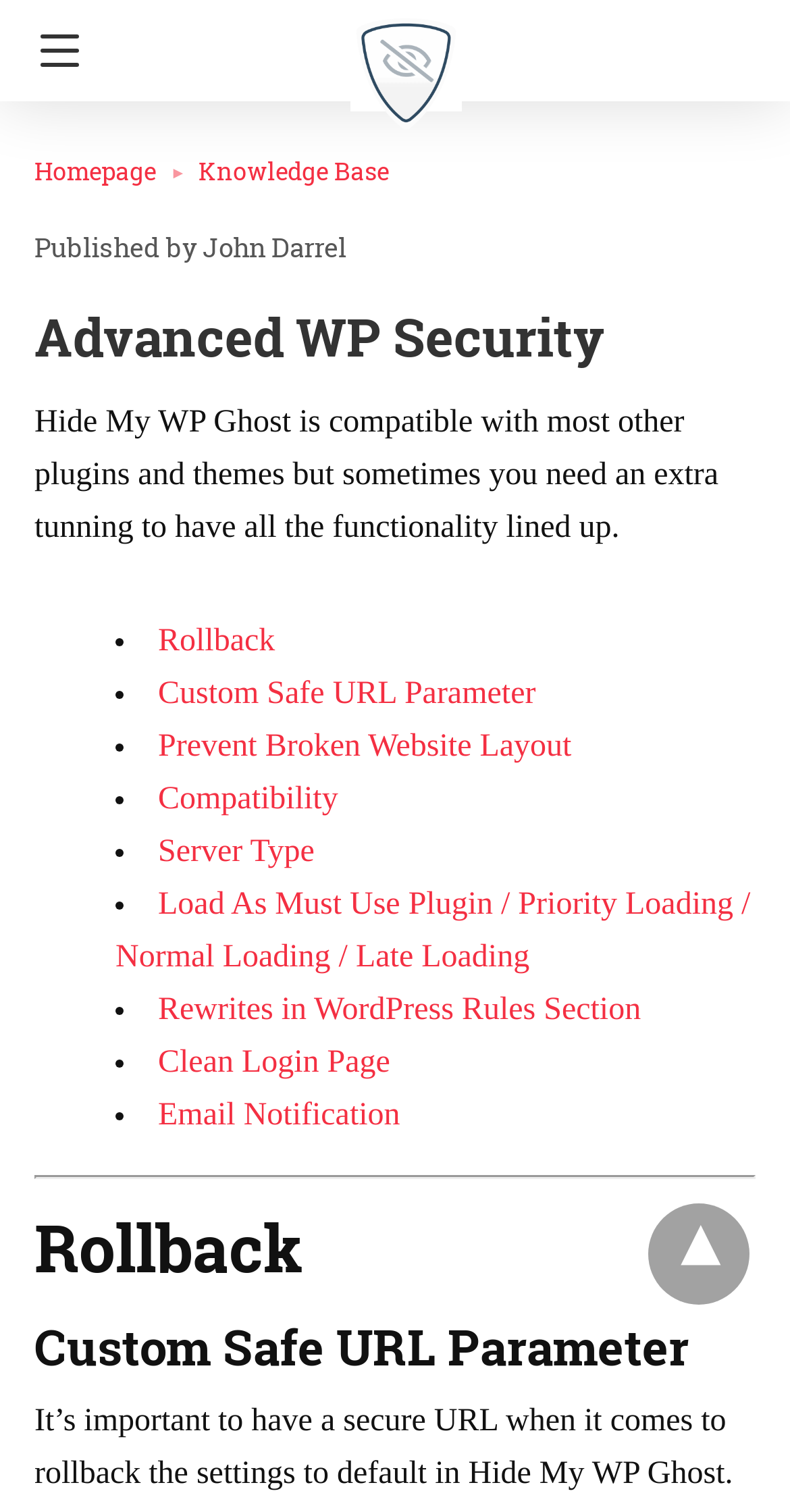Please identify the bounding box coordinates of the region to click in order to complete the task: "Search for a topic". The coordinates must be four float numbers between 0 and 1, specified as [left, top, right, bottom].

None